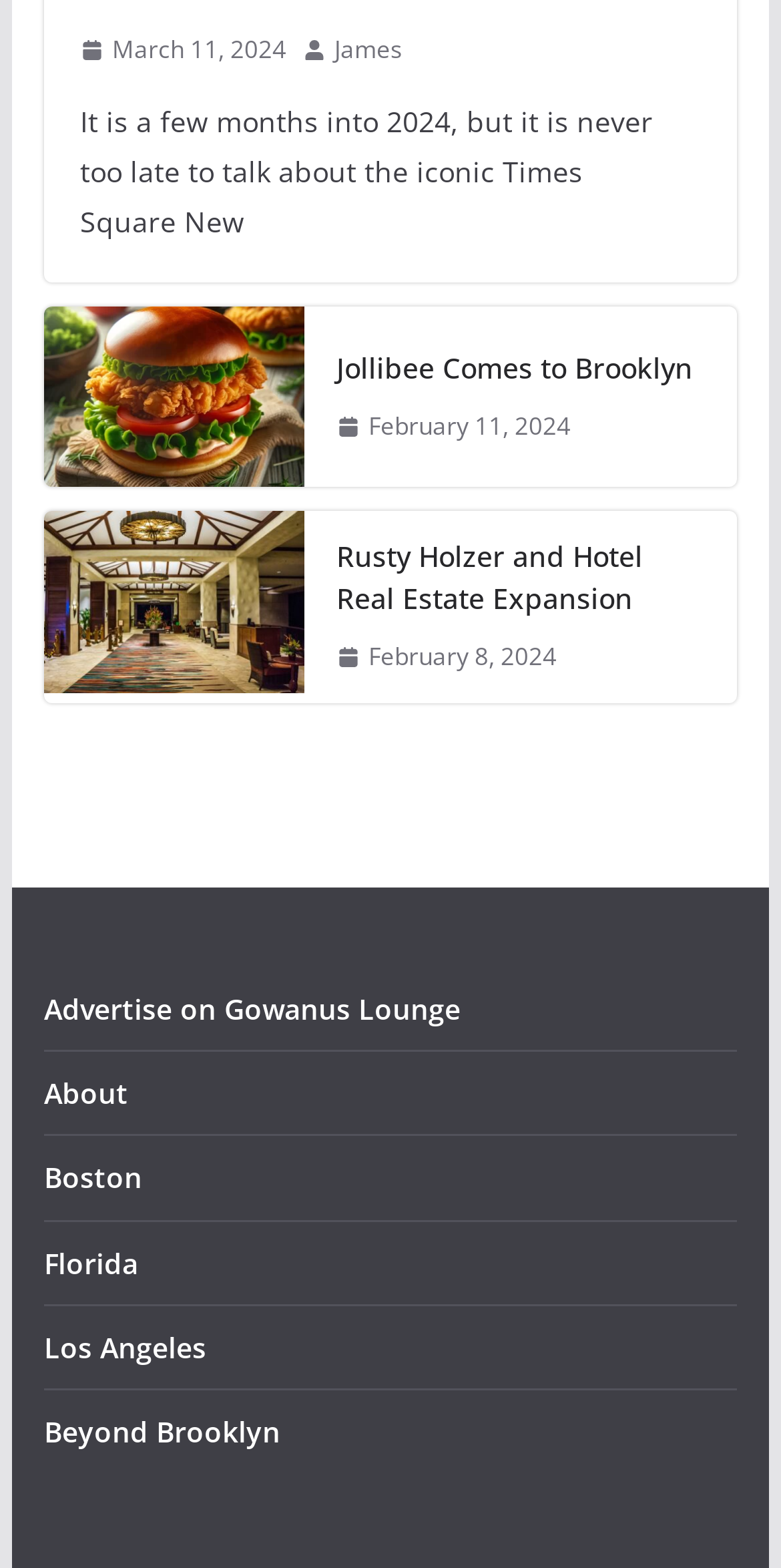Please specify the bounding box coordinates of the element that should be clicked to execute the given instruction: 'Click on the link to read about Jollibee Comes to Brooklyn'. Ensure the coordinates are four float numbers between 0 and 1, expressed as [left, top, right, bottom].

[0.056, 0.196, 0.389, 0.311]